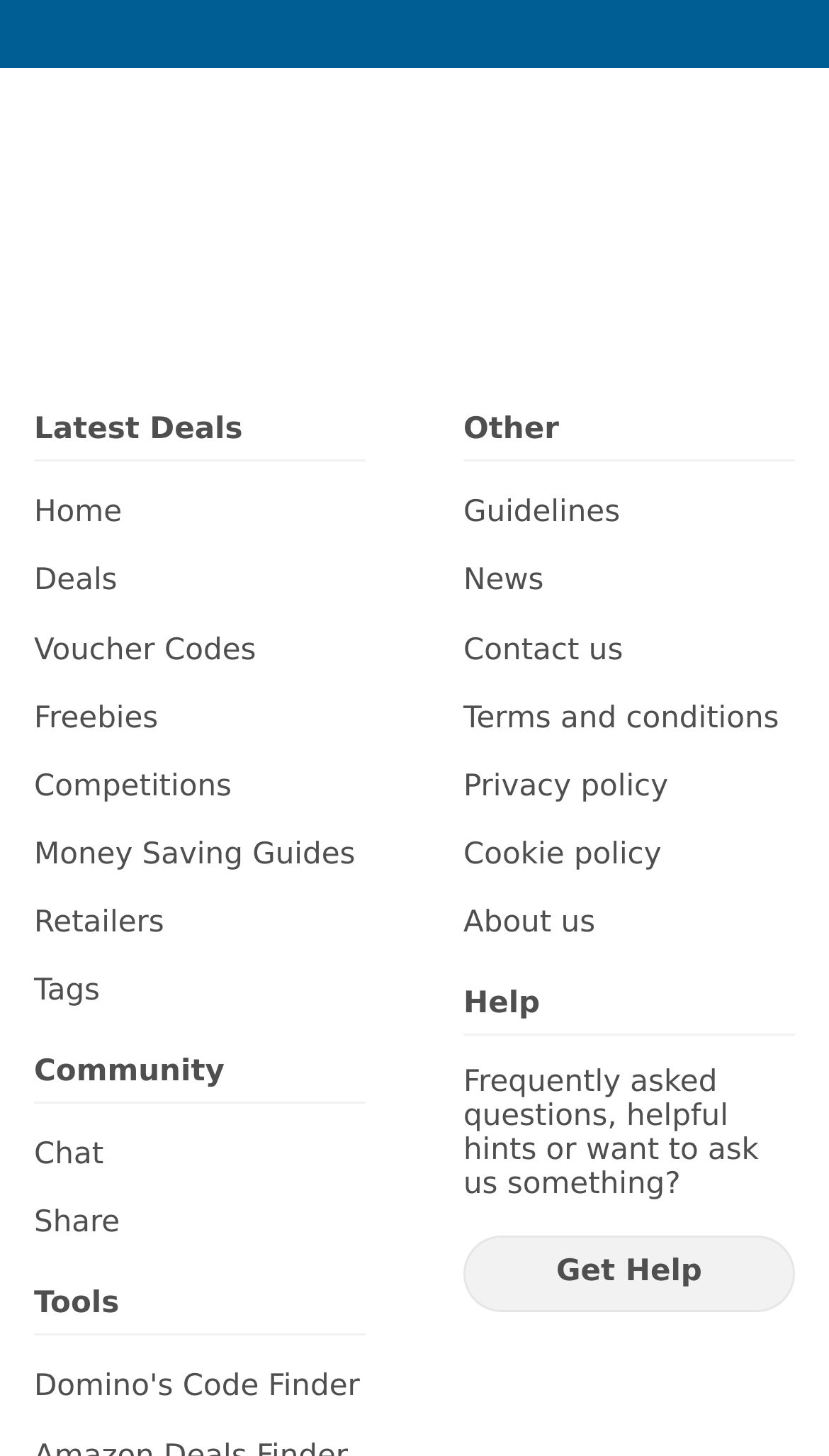Please find and report the bounding box coordinates of the element to click in order to perform the following action: "Browse the 'Deals' section". The coordinates should be expressed as four float numbers between 0 and 1, in the format [left, top, right, bottom].

[0.041, 0.388, 0.441, 0.411]